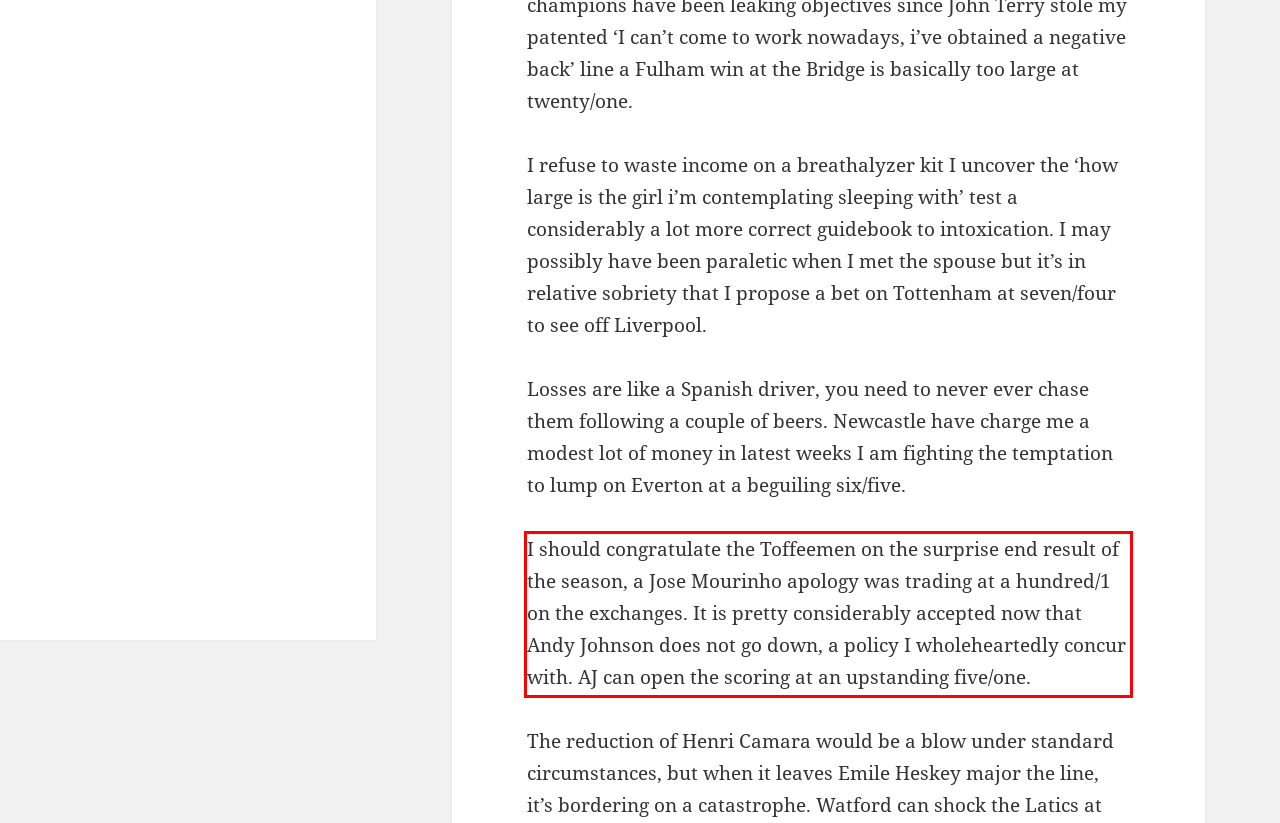Given the screenshot of a webpage, identify the red rectangle bounding box and recognize the text content inside it, generating the extracted text.

I should congratulate the Toffeemen on the surprise end result of the season, a Jose Mourinho apology was trading at a hundred/1 on the exchanges. It is pretty considerably accepted now that Andy Johnson does not go down, a policy I wholeheartedly concur with. AJ can open the scoring at an upstanding five/one.